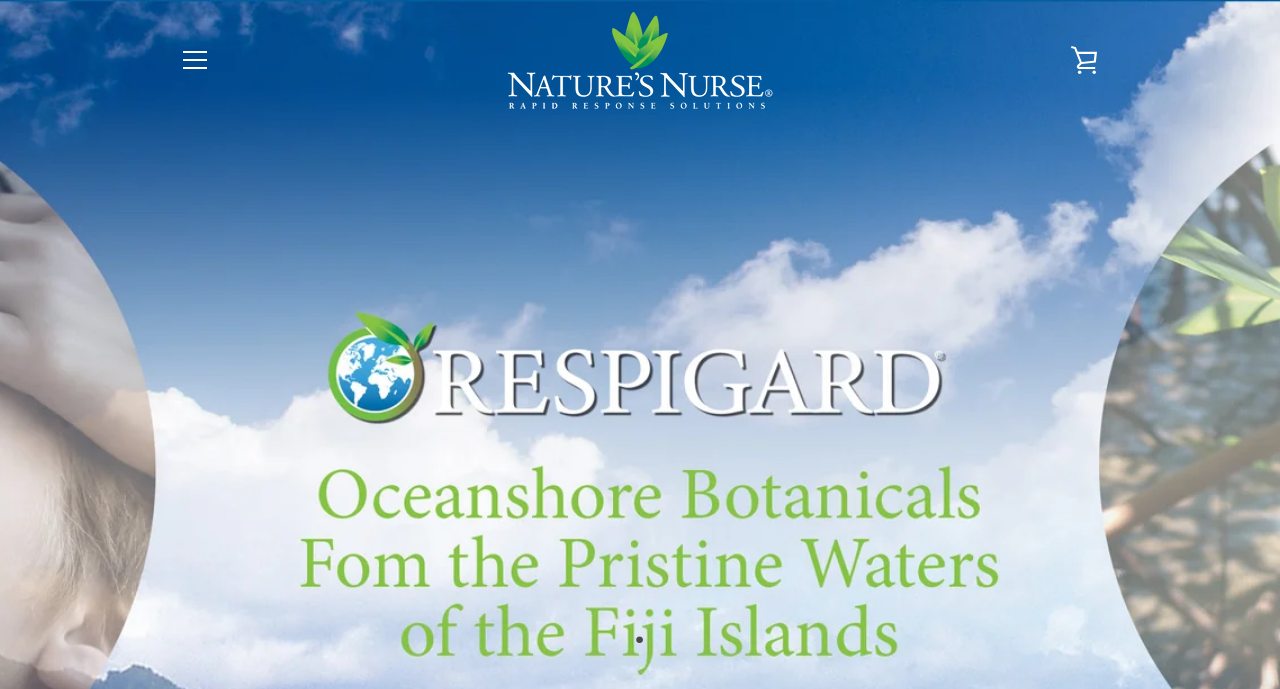Give a short answer using one word or phrase for the question:
What is the purpose of the 'Skip to content' link?

Skip to content